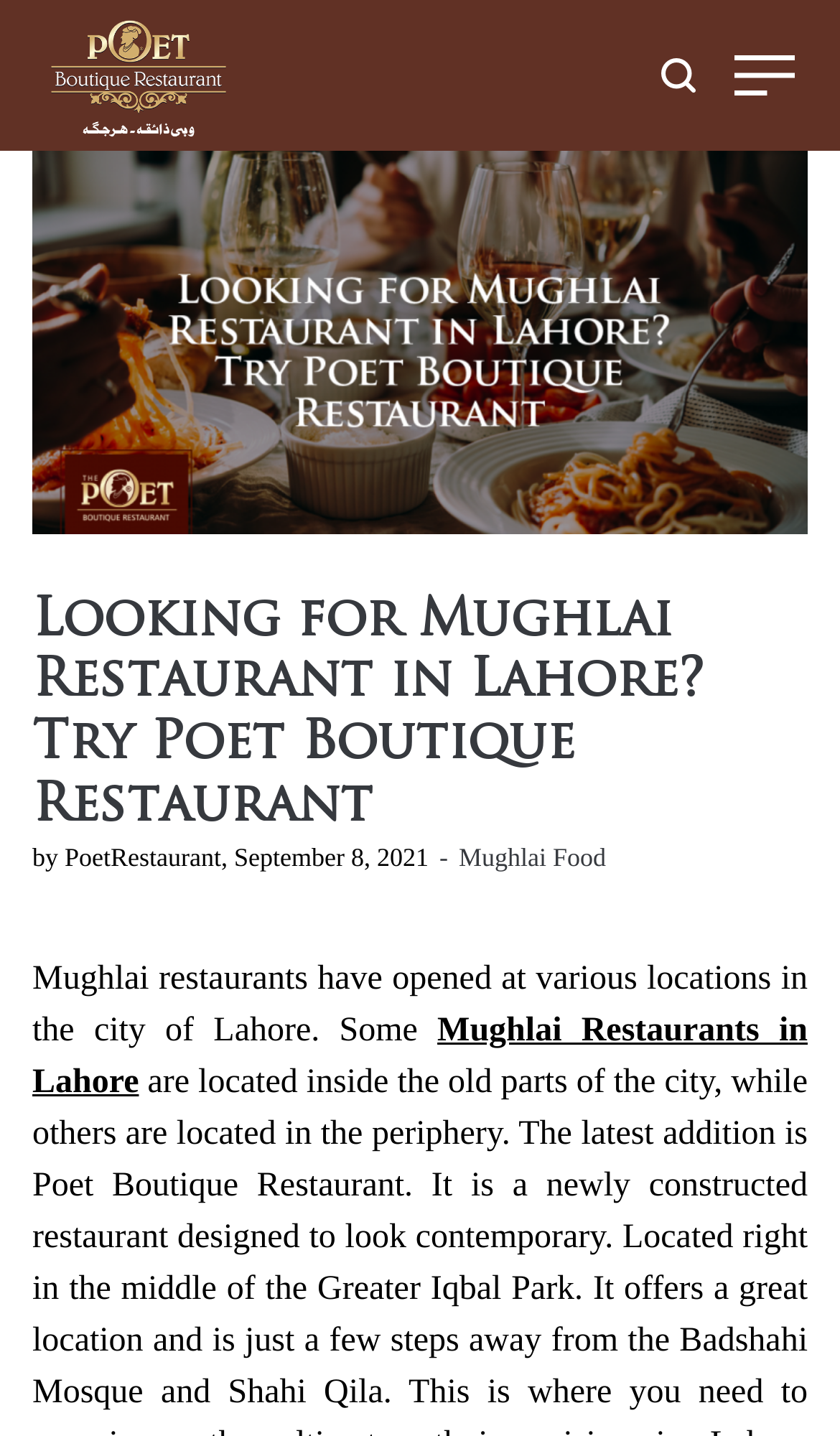What type of cuisine does the restaurant serve?
Answer the question in as much detail as possible.

The webpage has a link with the text 'Mughlai Food' and another link with the text 'Mughlai restaurants in Lahore', which indicates that the restaurant serves Mughlai cuisine.